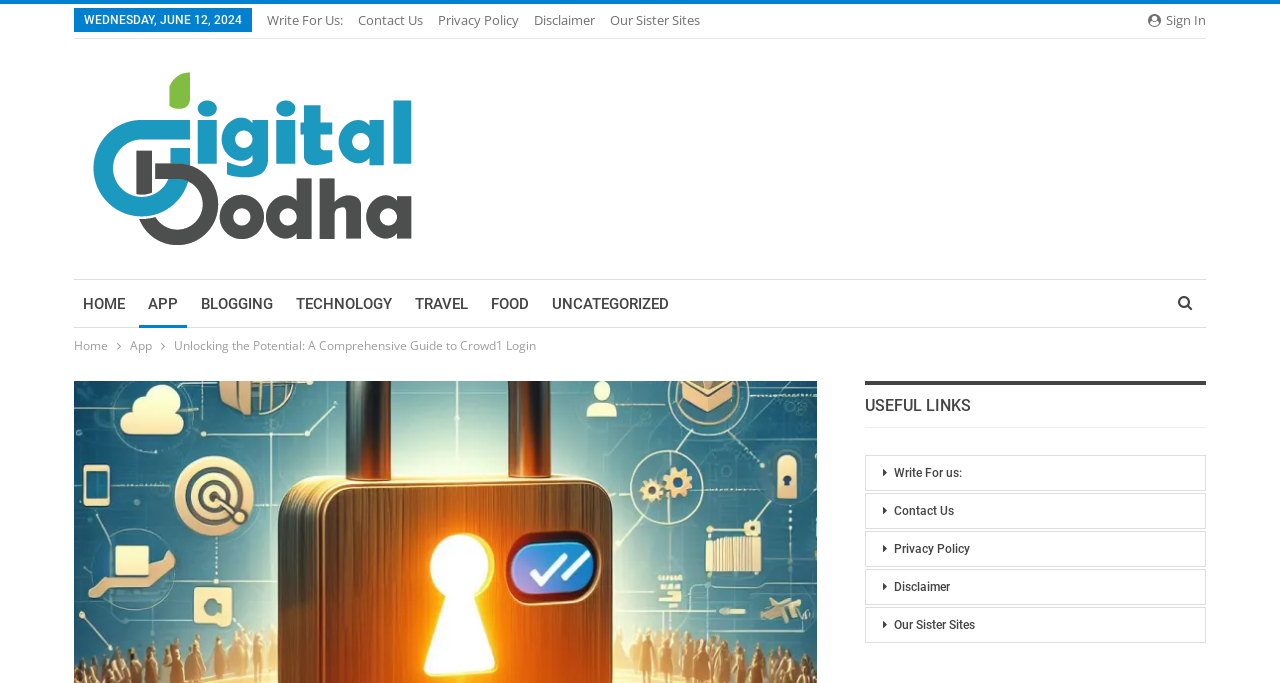How many categories are listed in the navigation menu?
Answer briefly with a single word or phrase based on the image.

7